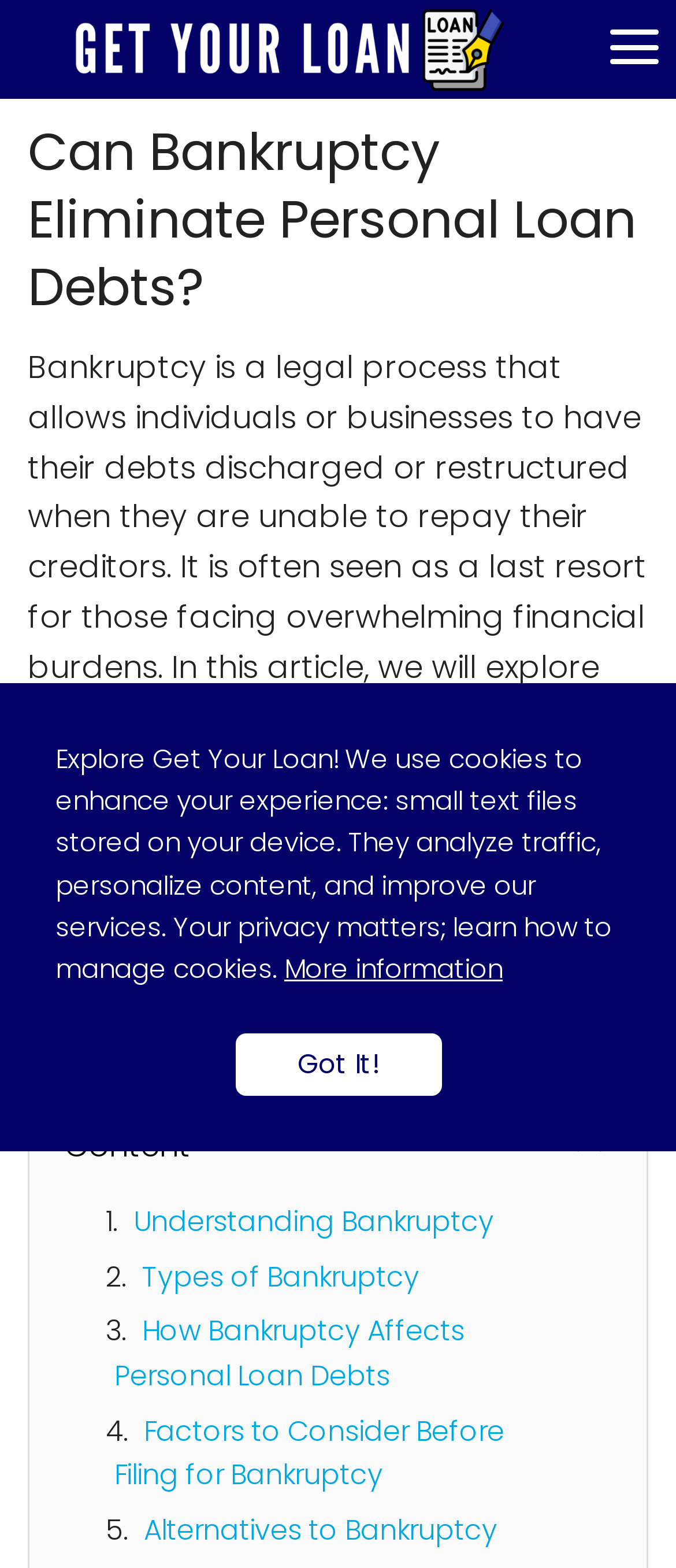Please locate the bounding box coordinates for the element that should be clicked to achieve the following instruction: "Click the 'More information' link". Ensure the coordinates are given as four float numbers between 0 and 1, i.e., [left, top, right, bottom].

[0.421, 0.606, 0.744, 0.63]